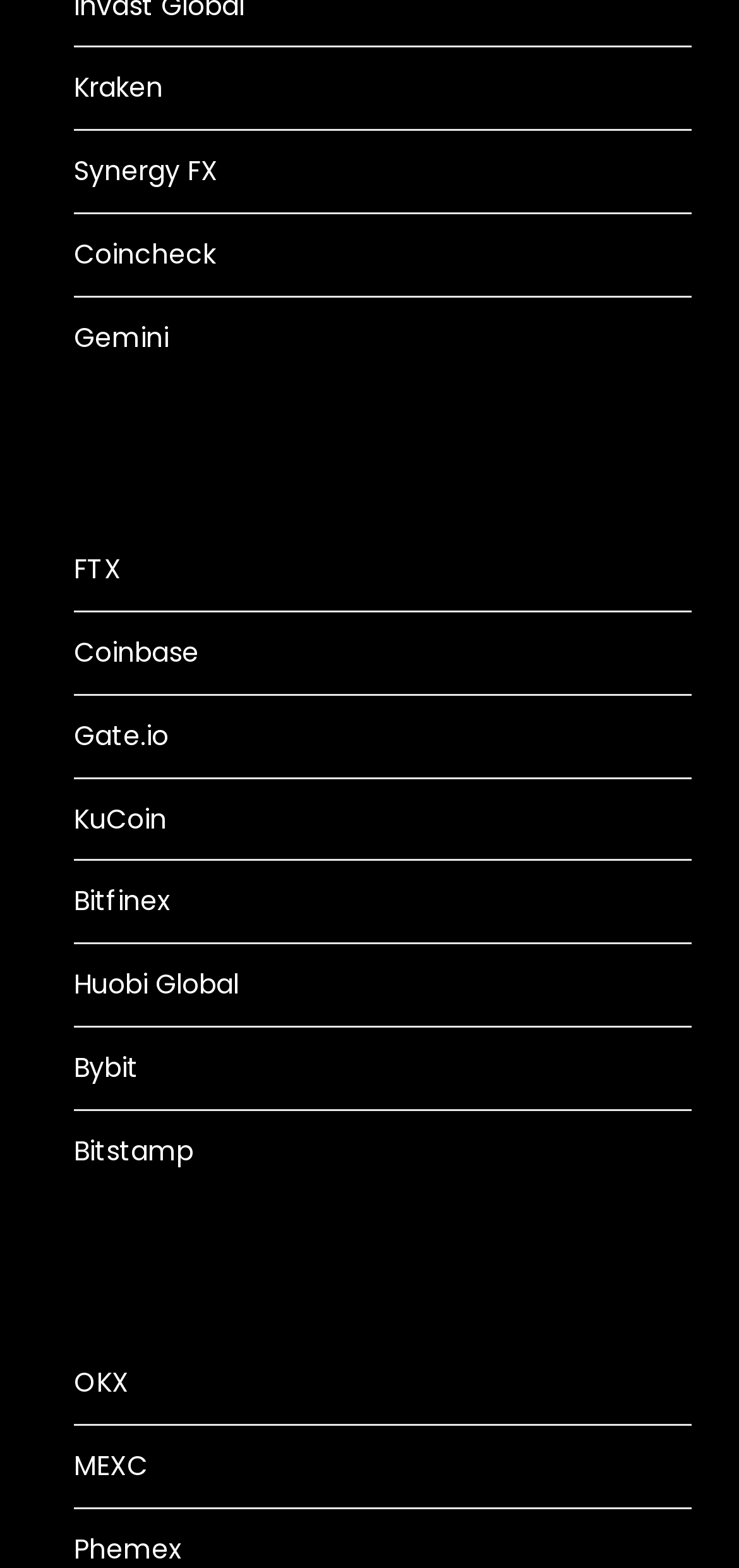Please respond to the question using a single word or phrase:
How many cryptocurrency exchanges are listed?

15